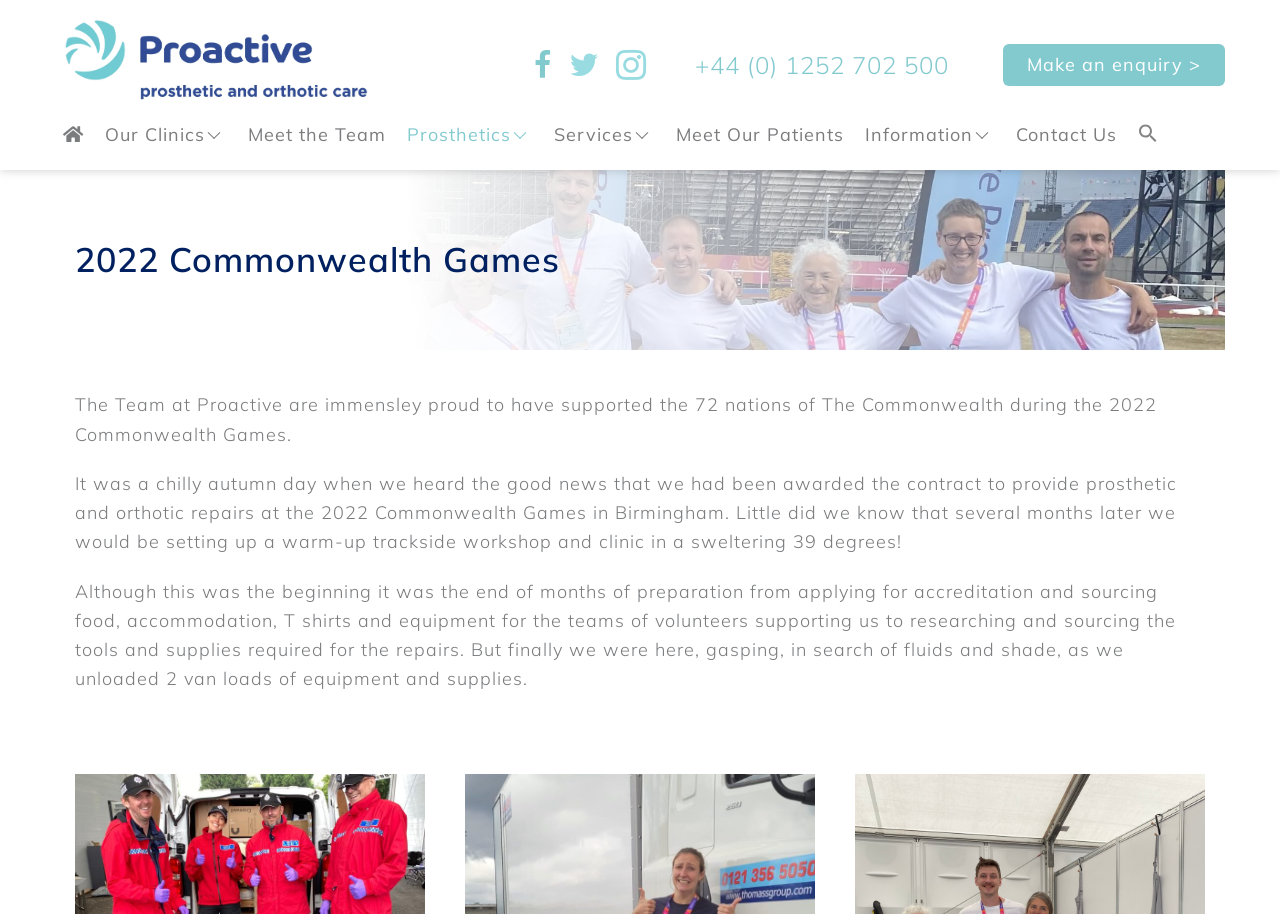What is the logo of Proactive Prosthetics?
Please answer the question as detailed as possible based on the image.

The logo of Proactive Prosthetics is located at the top left of the webpage, and it is an image with the text 'proactive strapline logo'.